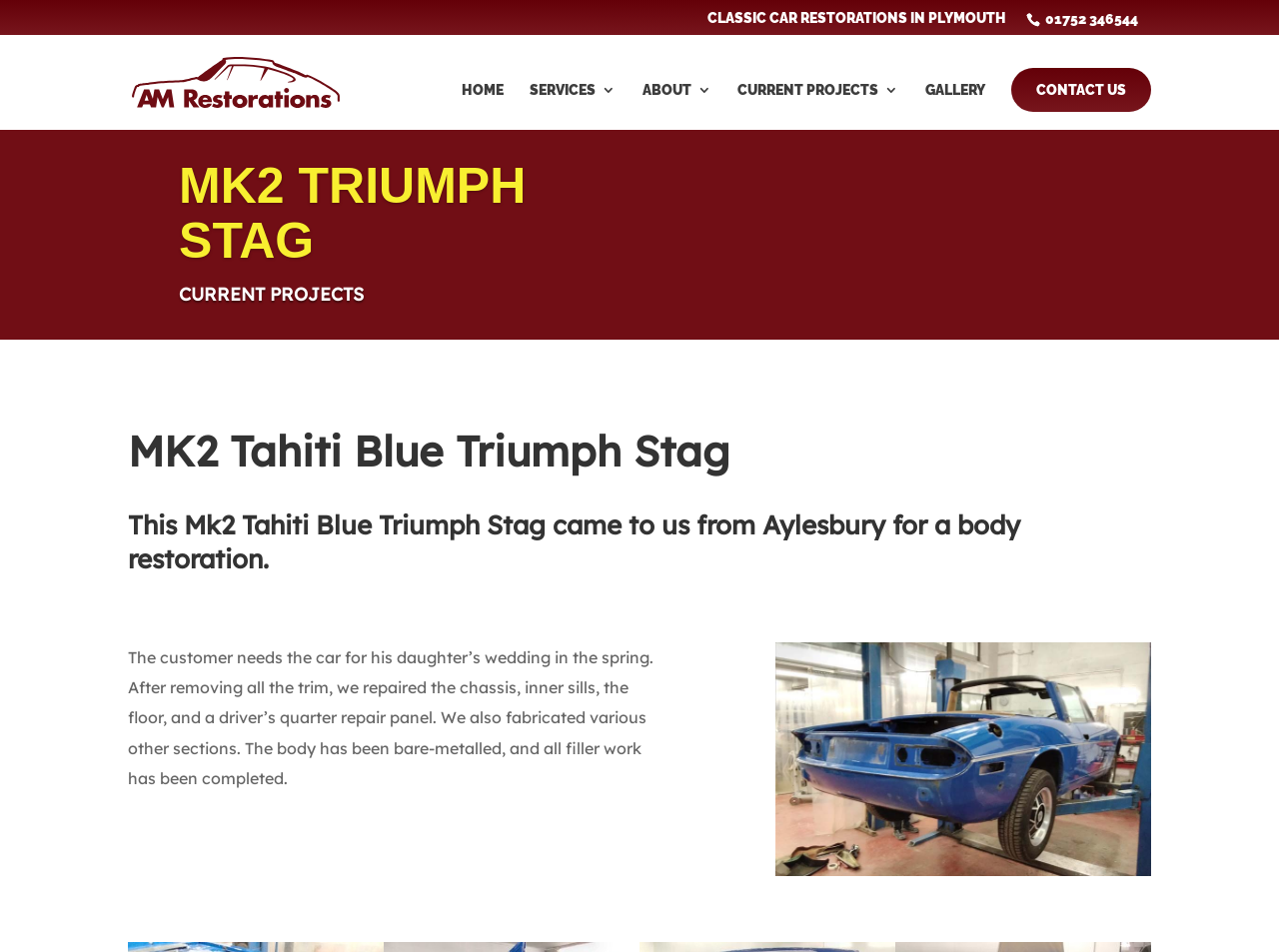Please predict the bounding box coordinates (top-left x, top-left y, bottom-right x, bottom-right y) for the UI element in the screenshot that fits the description: alt="AM Restorations"

[0.103, 0.076, 0.265, 0.094]